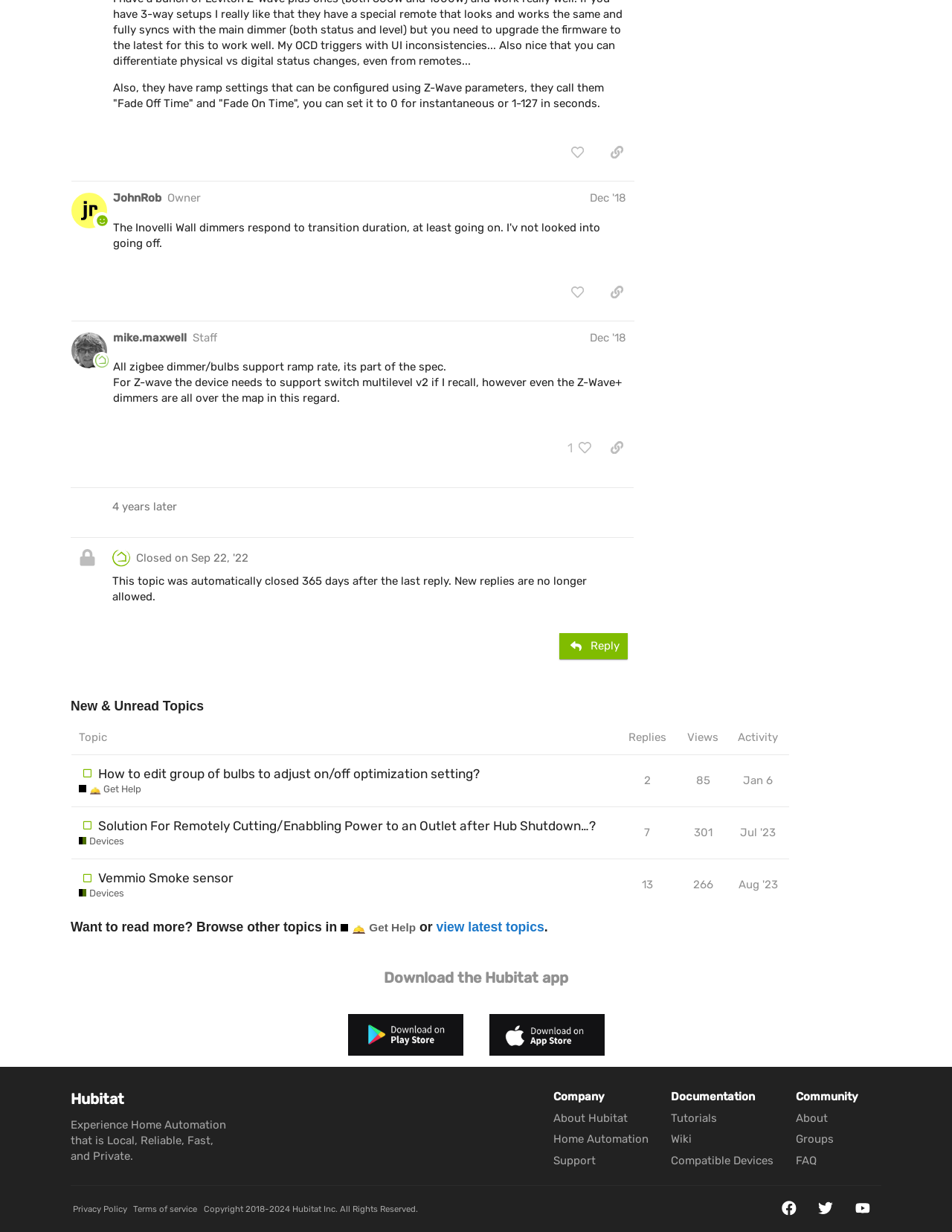How many replies does the topic 'How to edit group of bulbs to adjust on/off optimization setting?' have?
Give a detailed response to the question by analyzing the screenshot.

I found the number of replies by looking at the gridcell element with the text 'This topic has 2 replies' which is a child of the row element that contains the topic 'How to edit group of bulbs to adjust on/off optimization setting?'.